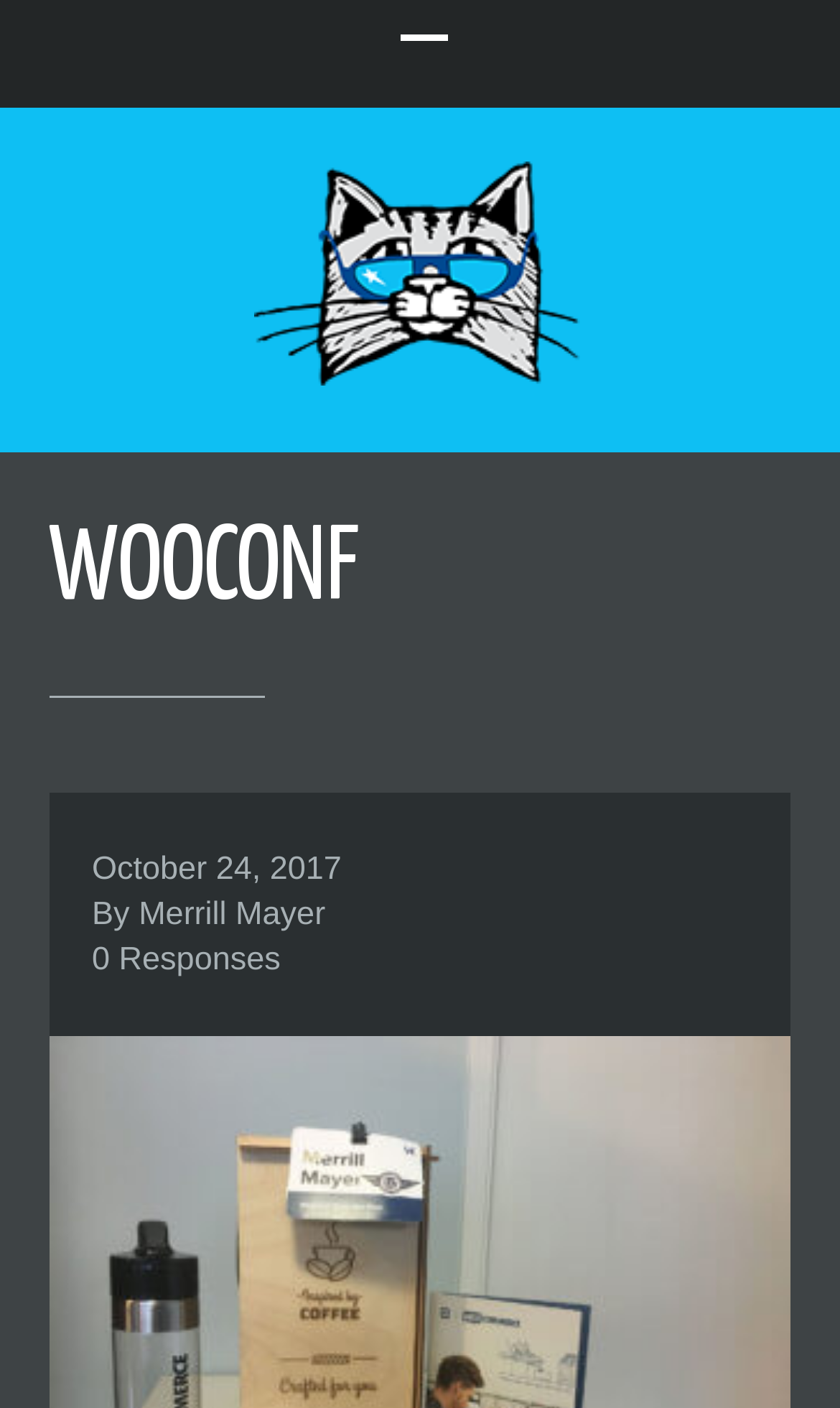What is the name of the author?
Look at the image and construct a detailed response to the question.

I found the answer by looking at the heading element that says 'By Merrill Mayer' and the link element that says 'Merrill Mayer' which is a sub-element of the heading.